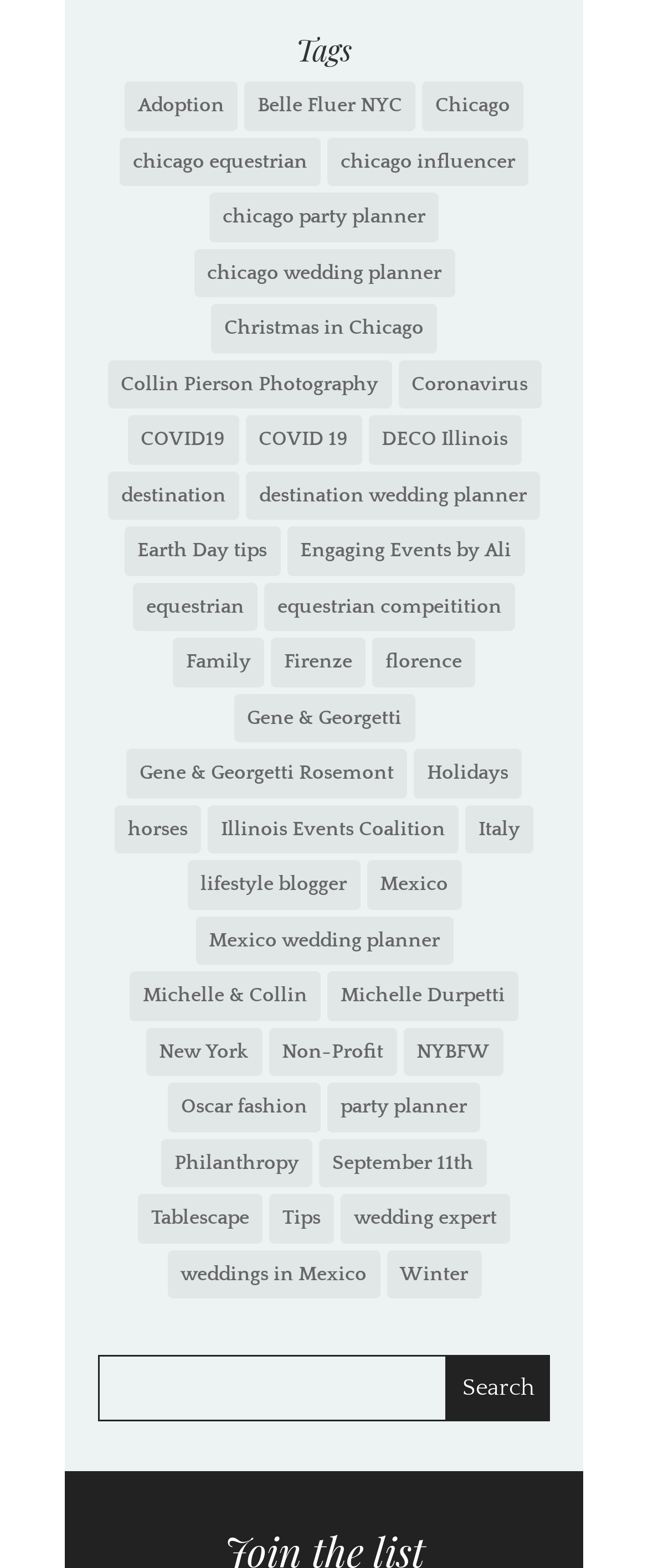Using the given element description, provide the bounding box coordinates (top-left x, top-left y, bottom-right x, bottom-right y) for the corresponding UI element in the screenshot: Holidays

[0.638, 0.478, 0.805, 0.509]